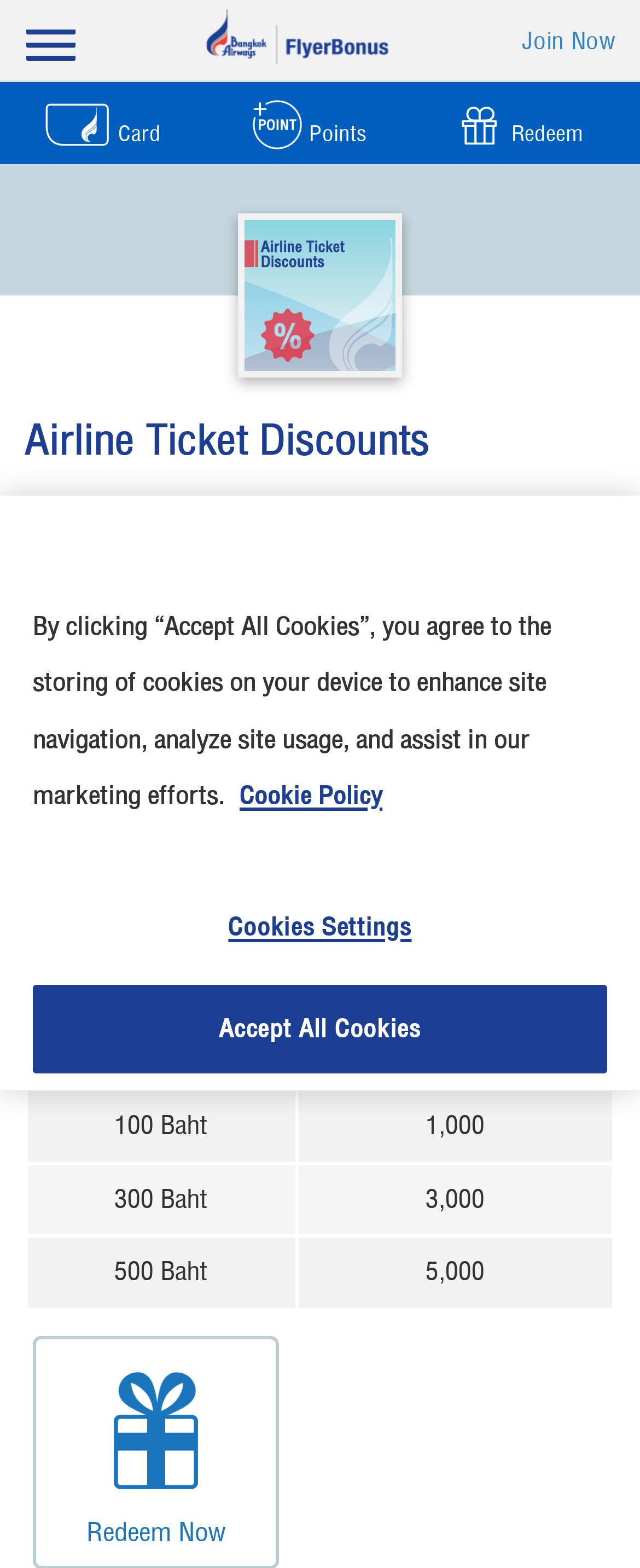Find the bounding box coordinates for the area that should be clicked to accomplish the instruction: "Click on FlyerBonus - บางกอกแอร์เวย์ส".

[0.305, 0.0, 0.618, 0.055]